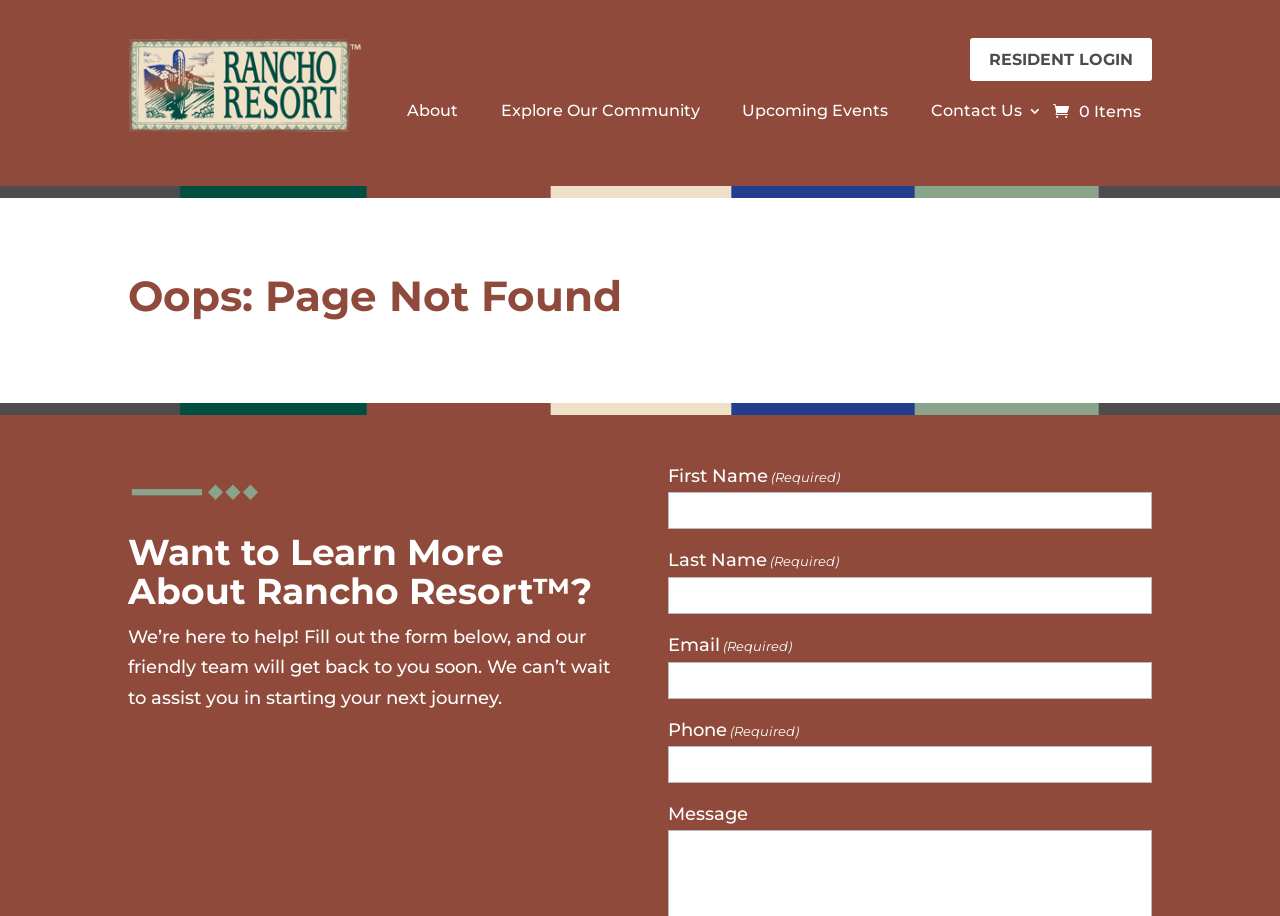Locate the bounding box coordinates of the element you need to click to accomplish the task described by this instruction: "Fill in the 'First Name' field".

[0.522, 0.538, 0.9, 0.578]